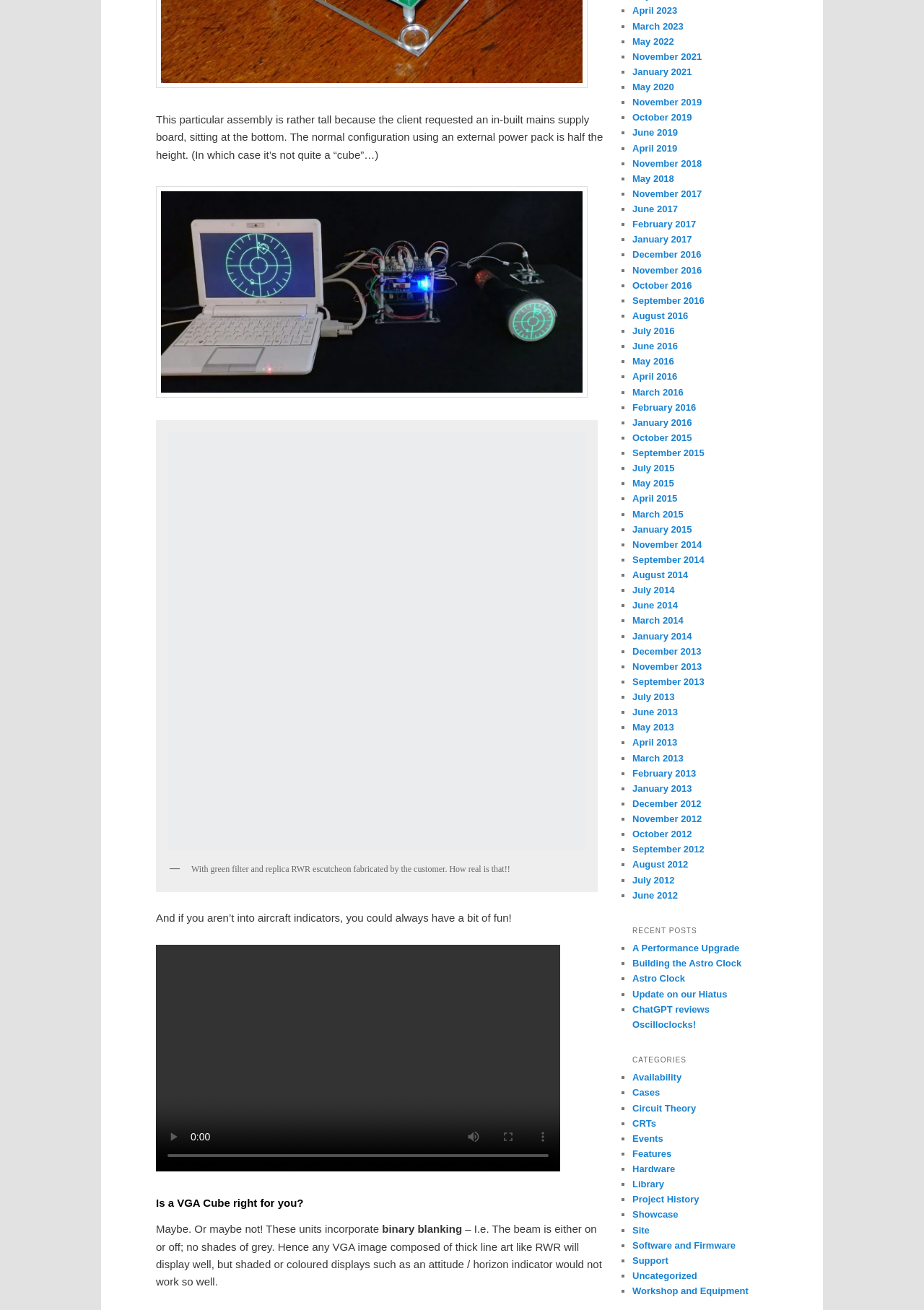Provide the bounding box coordinates of the HTML element described as: "Features". The bounding box coordinates should be four float numbers between 0 and 1, i.e., [left, top, right, bottom].

[0.684, 0.877, 0.727, 0.885]